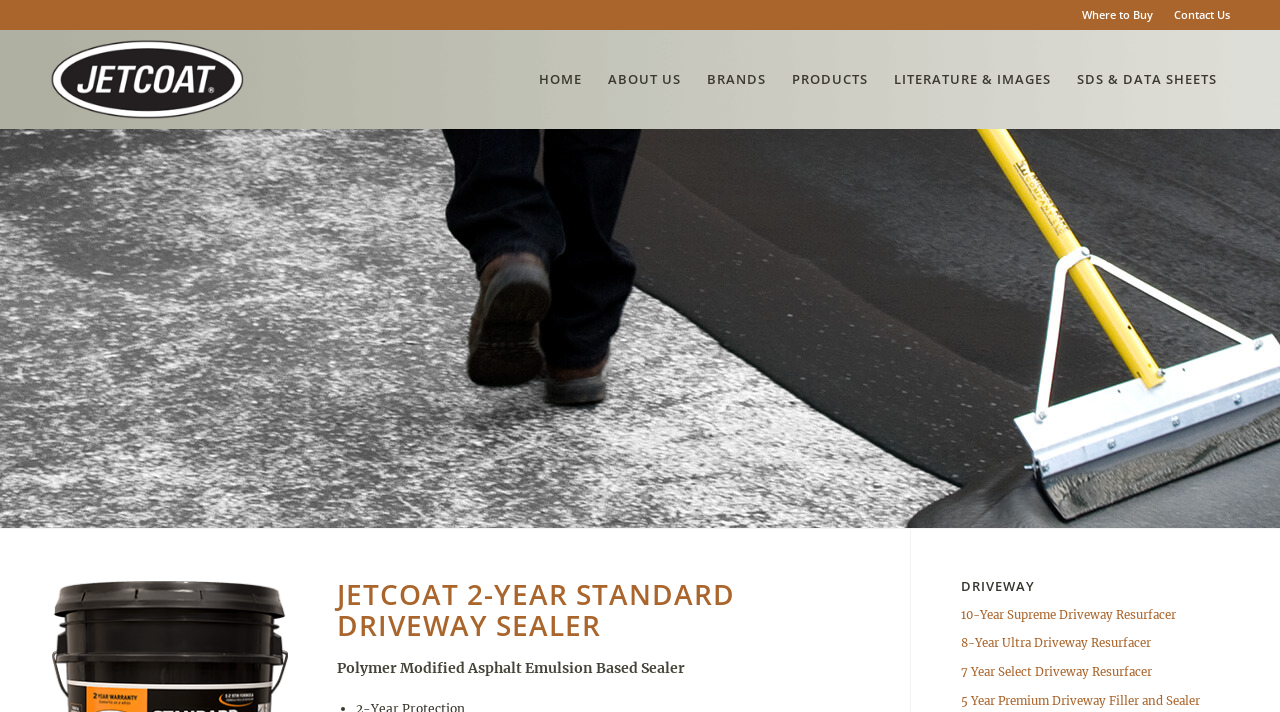Construct a comprehensive caption that outlines the webpage's structure and content.

The webpage is about a specific product, JETCOAT - 2-Year Standard Driveway Sealer, which is a polymer modified asphalt emulsion based driveway sealer designed to protect asphalt pavement surfaces and fortified with sand.

At the top of the page, there are several links, including "Where to Buy" and "Contact Us", positioned on the right side, and a "Jetcoat" link with an accompanying image on the left side. Below these links, there is a navigation menu with links to "HOME", "ABOUT US", "BRANDS", "PRODUCTS", "LITERATURE & IMAGES", and "SDS & DATA SHEETS".

The main content of the page is divided into sections. The first section has a heading "JETCOAT 2-YEAR STANDARD DRIVEWAY SEALER" and a subheading "Polymer Modified Asphalt Emulsion Based Sealer". Below this, there is a section focused on driveway-related products, with a heading "DRIVEWAY" and three links to other driveway resurfacer products: "10-Year Supreme Driveway Resurfacer", "8-Year Ultra Driveway Resurfacer", and "7 Year Select Driveway Resurfacer".